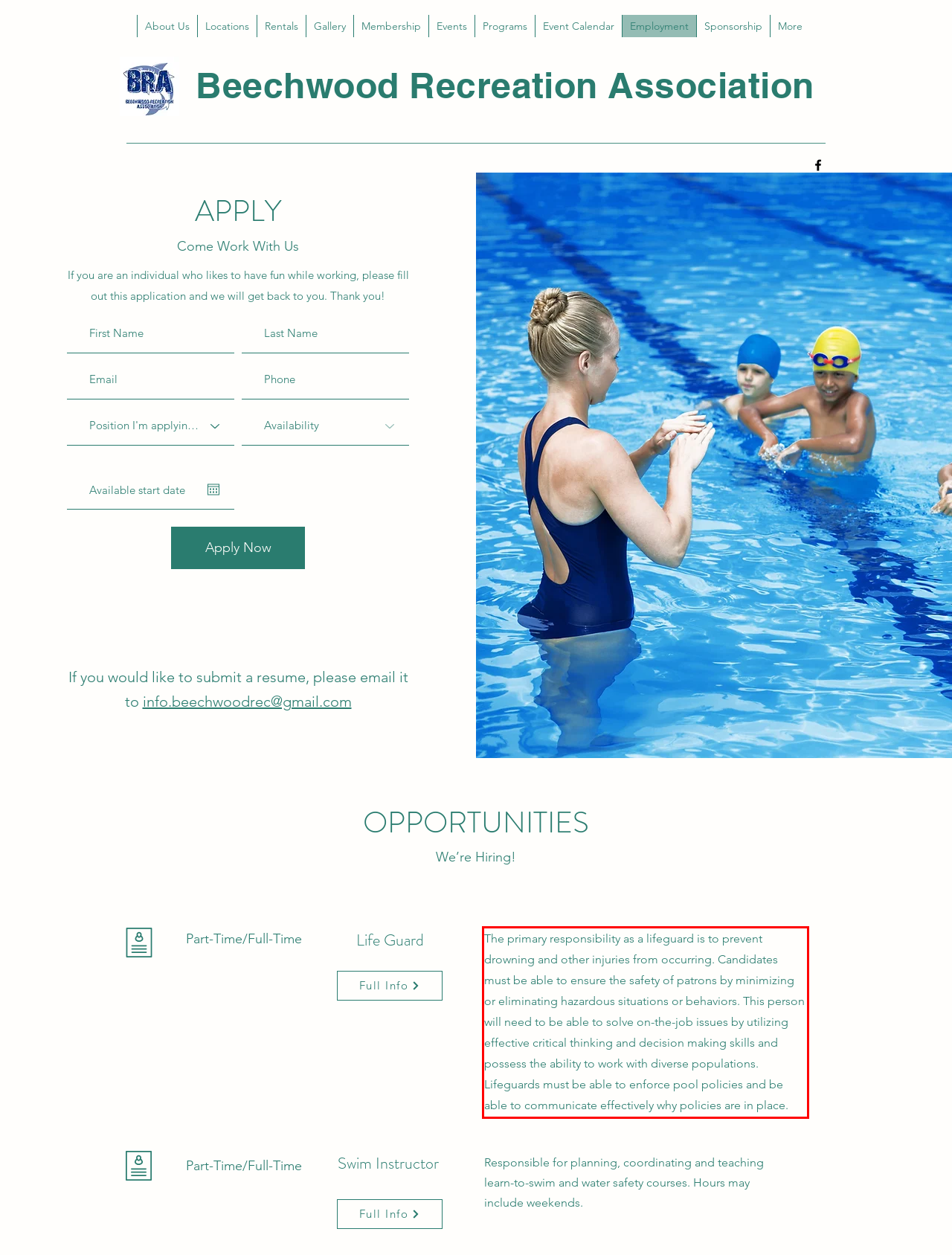Given a screenshot of a webpage containing a red bounding box, perform OCR on the text within this red bounding box and provide the text content.

The primary responsibility as a lifeguard is to prevent drowning and other injuries from occurring. Candidates must be able to ensure the safety of patrons by minimizing or eliminating hazardous situations or behaviors. This person will need to be able to solve on-the-job issues by utilizing effective critical thinking and decision making skills and possess the ability to work with diverse populations. Lifeguards must be able to enforce pool policies and be able to communicate effectively why policies are in place.